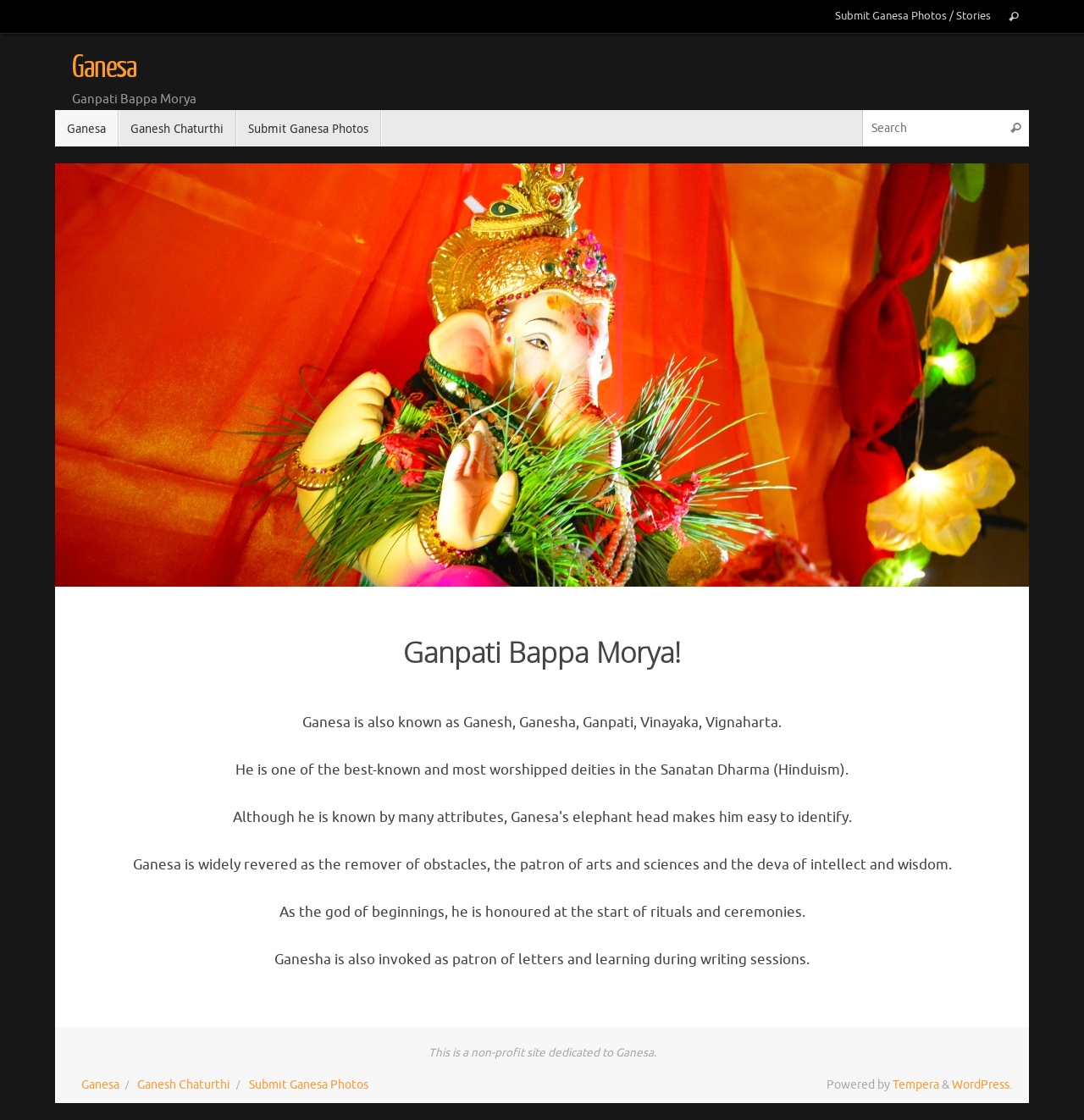Kindly determine the bounding box coordinates of the area that needs to be clicked to fulfill this instruction: "Learn about Ganpati Bappa Morya".

[0.066, 0.081, 0.181, 0.096]